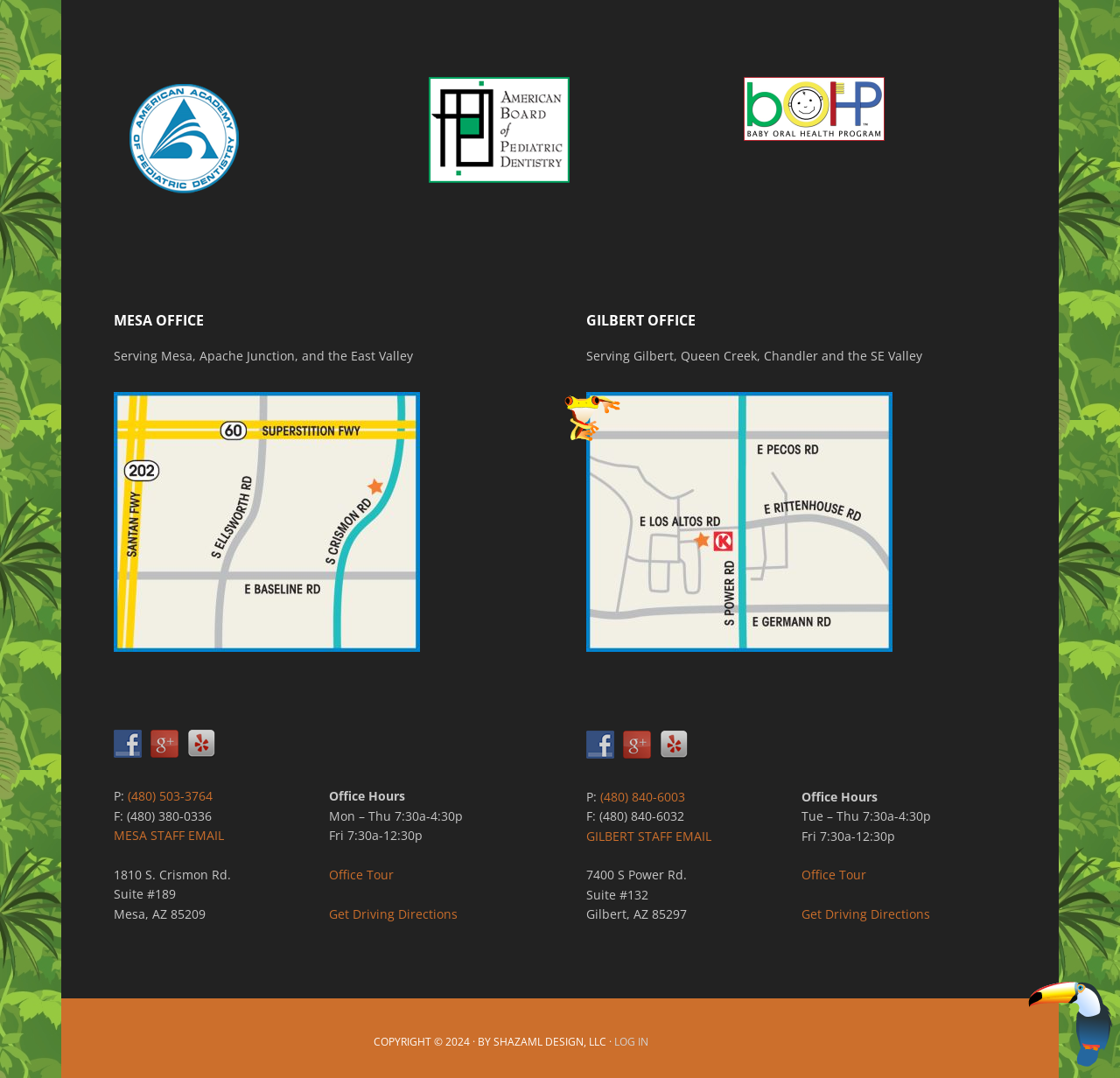Please indicate the bounding box coordinates for the clickable area to complete the following task: "Follow on Facebook". The coordinates should be specified as four float numbers between 0 and 1, i.e., [left, top, right, bottom].

[0.102, 0.682, 0.135, 0.698]